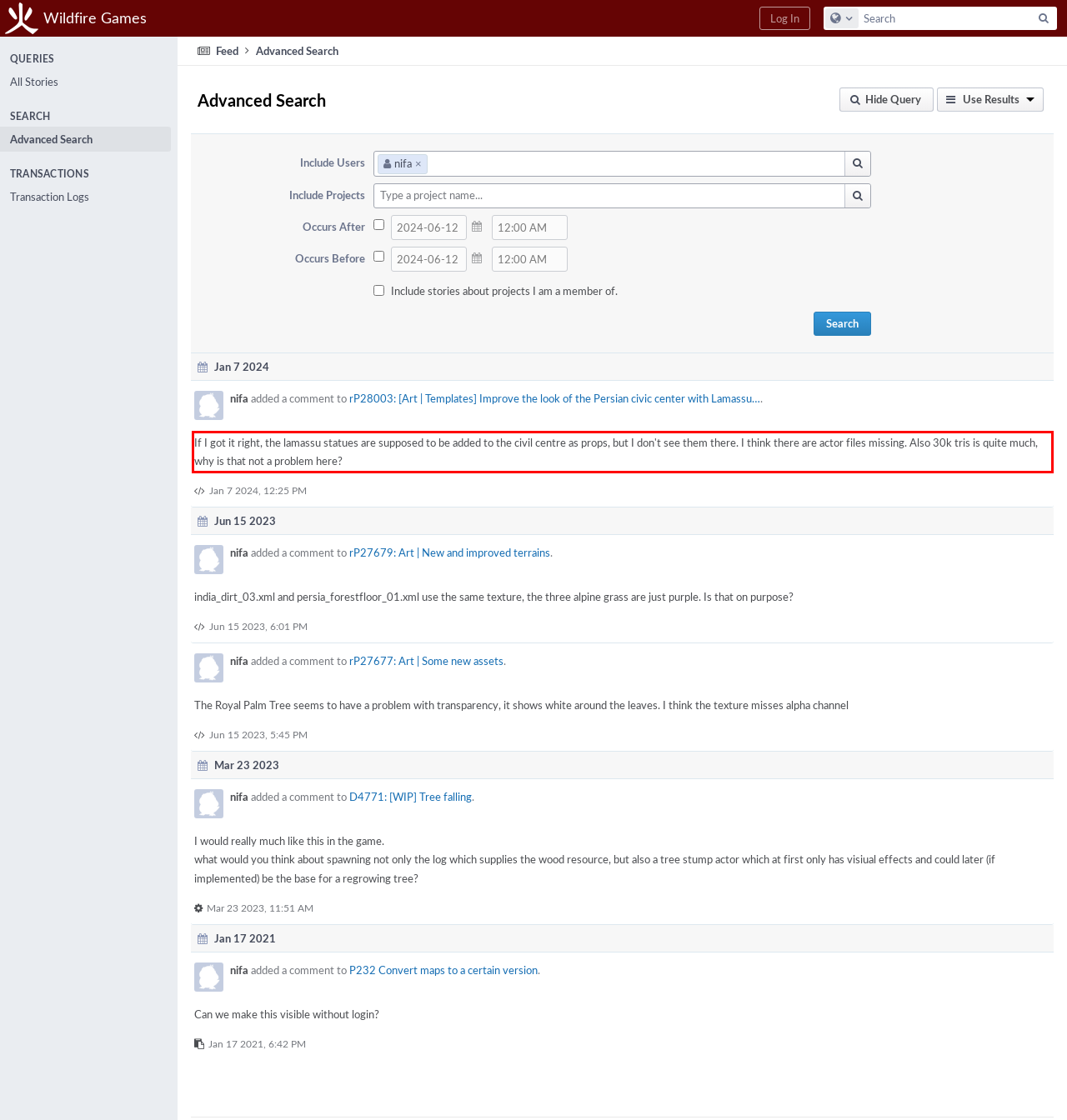Look at the provided screenshot of the webpage and perform OCR on the text within the red bounding box.

If I got it right, the lamassu statues are supposed to be added to the civil centre as props, but I don't see them there. I think there are actor files missing. Also 30k tris is quite much, why is that not a problem here?